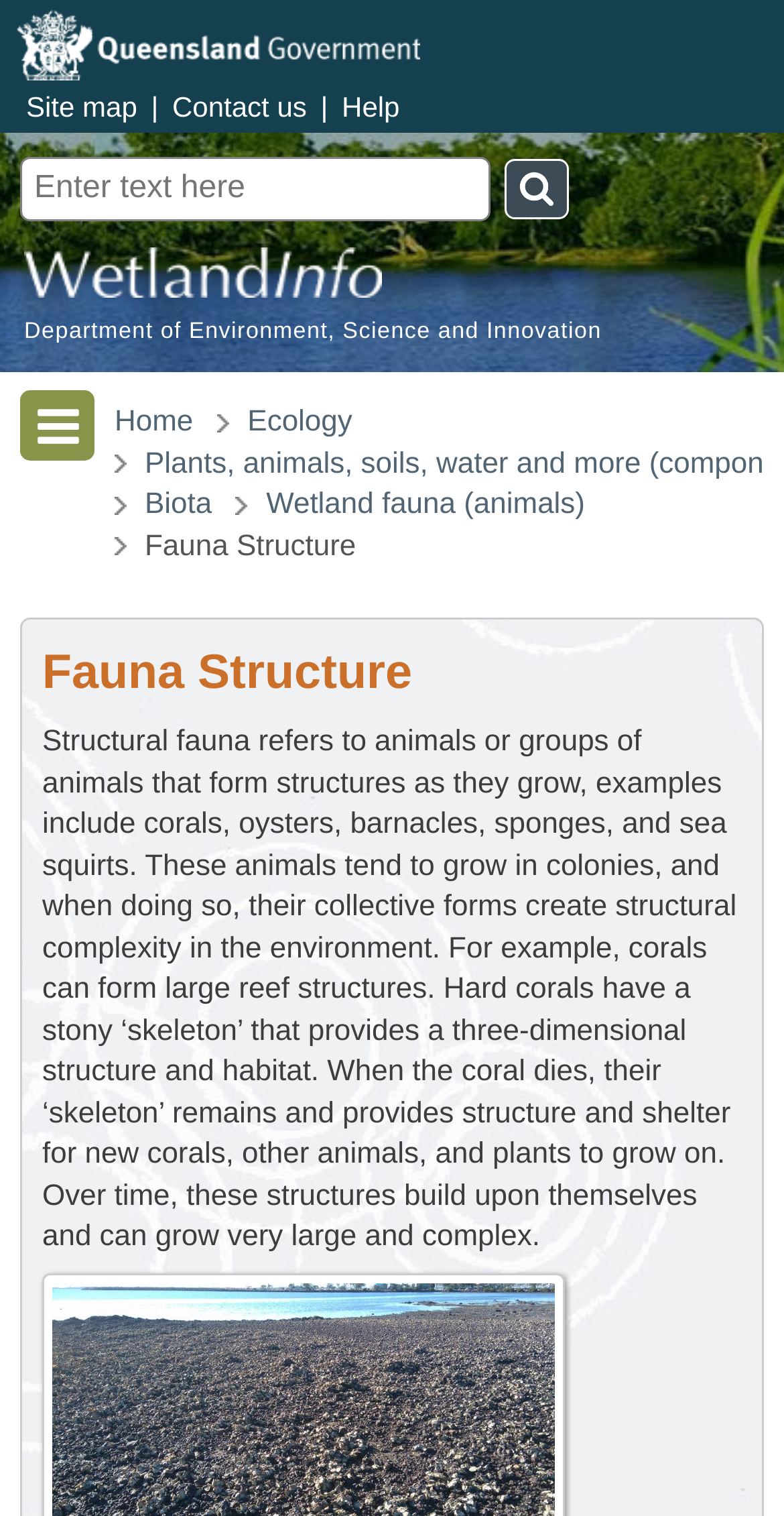Identify the bounding box for the given UI element using the description provided. Coordinates should be in the format (top-left x, top-left y, bottom-right x, bottom-right y) and must be between 0 and 1. Here is the description: parent_node: Search

[0.021, 0.007, 0.536, 0.053]